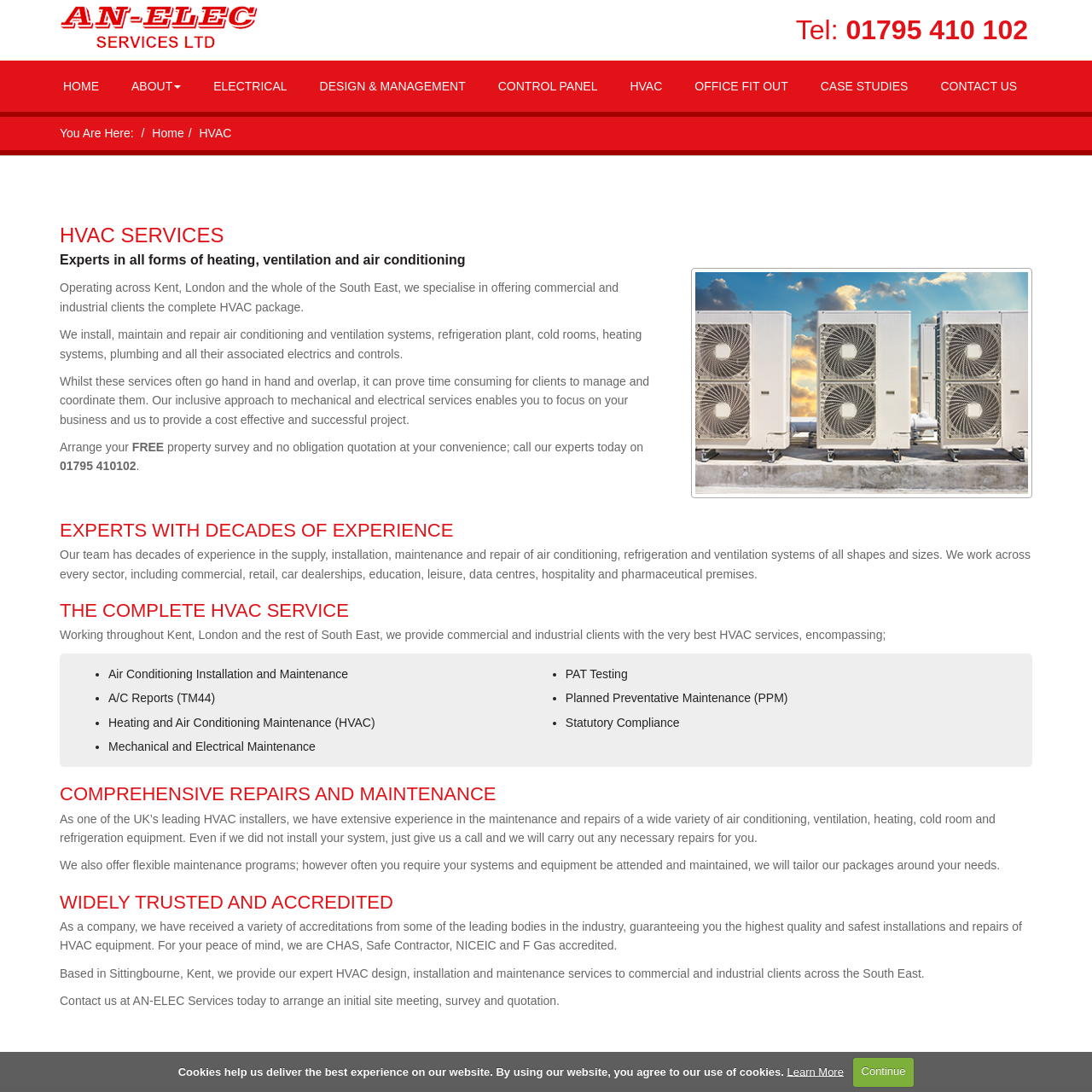Identify the bounding box coordinates for the element you need to click to achieve the following task: "Click on the 'HVAC' link". The coordinates must be four float values ranging from 0 to 1, formatted as [left, top, right, bottom].

[0.0, 0.437, 0.207, 0.48]